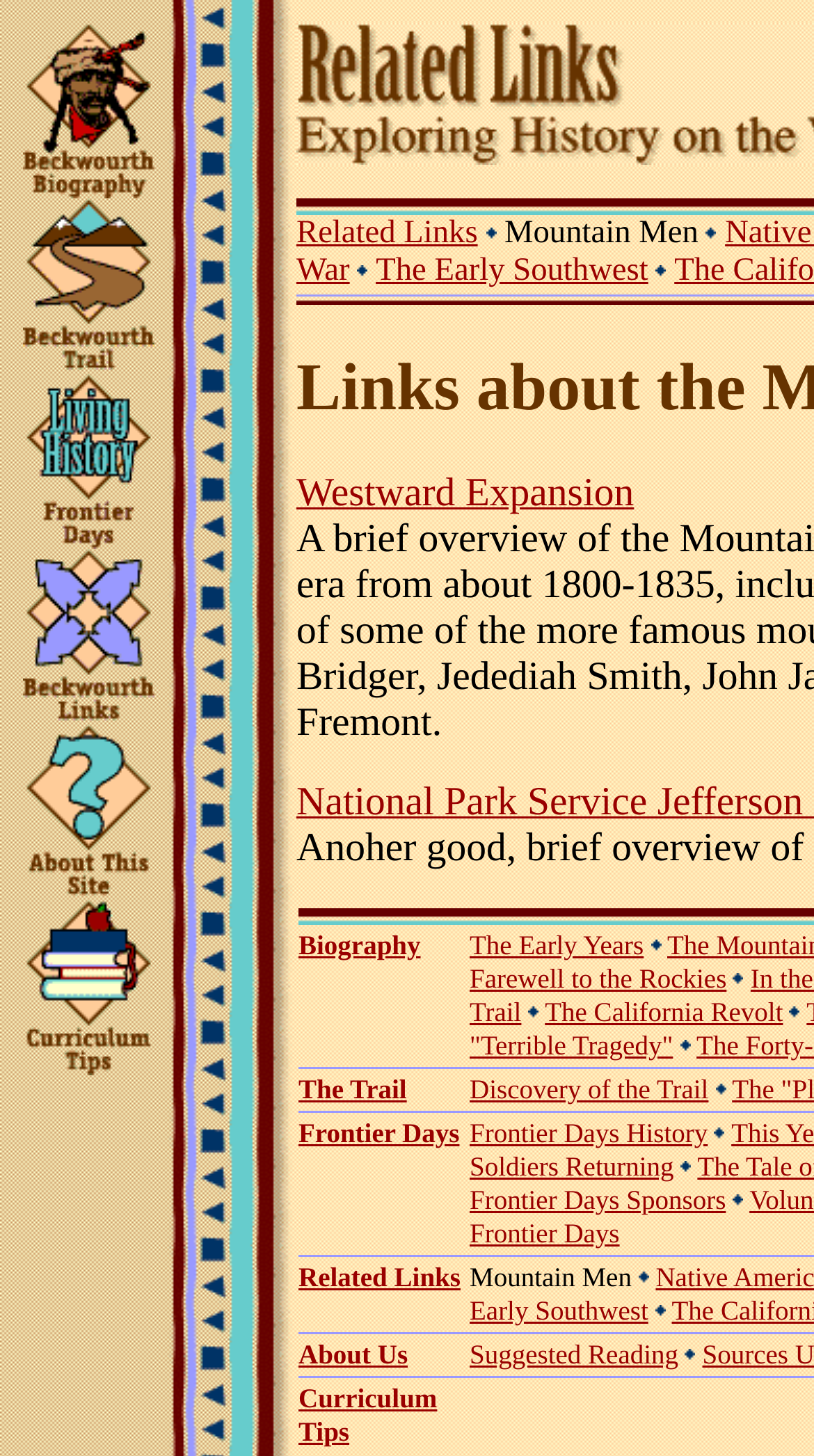Locate the bounding box coordinates of the clickable region necessary to complete the following instruction: "View Frontier Days". Provide the coordinates in the format of four float numbers between 0 and 1, i.e., [left, top, right, bottom].

[0.028, 0.359, 0.19, 0.383]